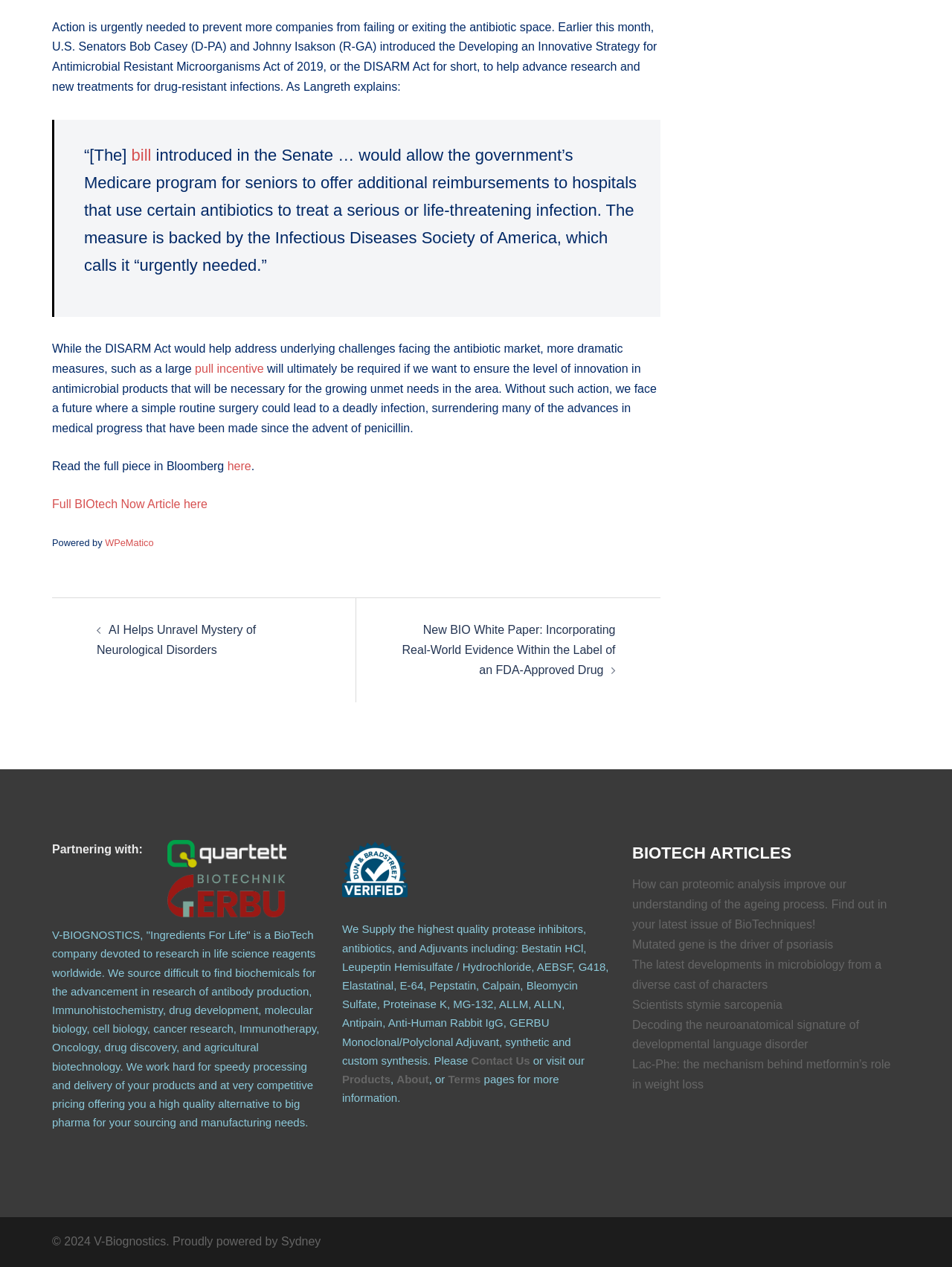What is the name of the program that powers the website?
Look at the image and provide a detailed response to the question.

The name of the program can be found in the text 'Powered by WPeMatico' which is located at the bottom of the webpage.